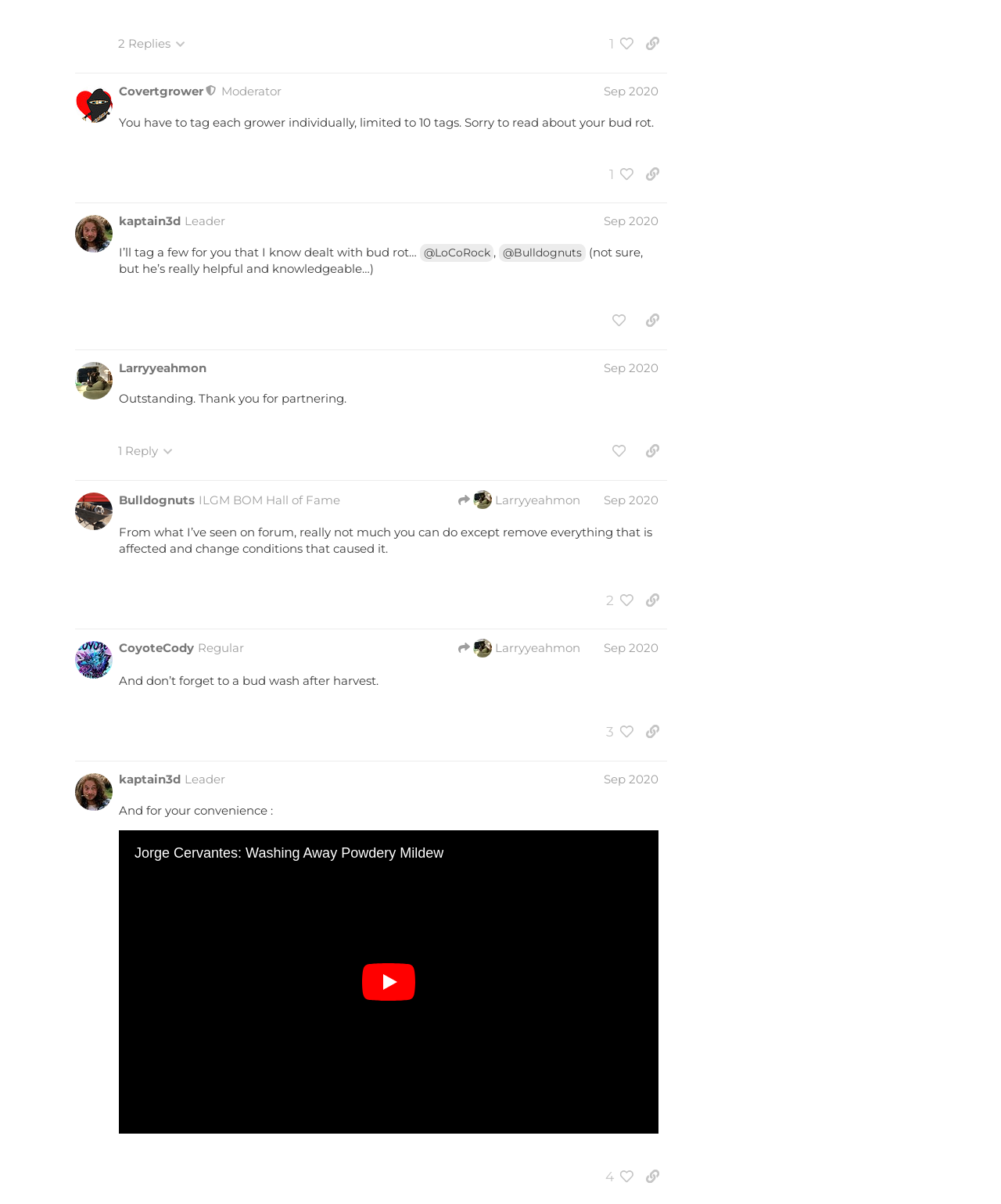Determine the bounding box coordinates of the element that should be clicked to execute the following command: "Visit the website 'www.graysoncleans.com'".

None